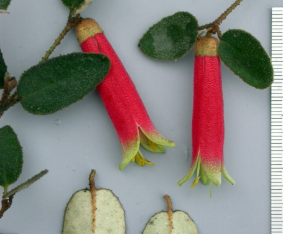Please respond to the question using a single word or phrase:
What is visible below the flowers in the image?

Dried fruit pods